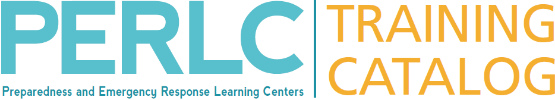What is written in a smaller font beneath the main title?
Respond to the question with a well-detailed and thorough answer.

The caption states that beneath the main title, the text 'Preparedness and Emergency Response Learning Centers' is presented in a smaller font, which provides additional information about the organization.